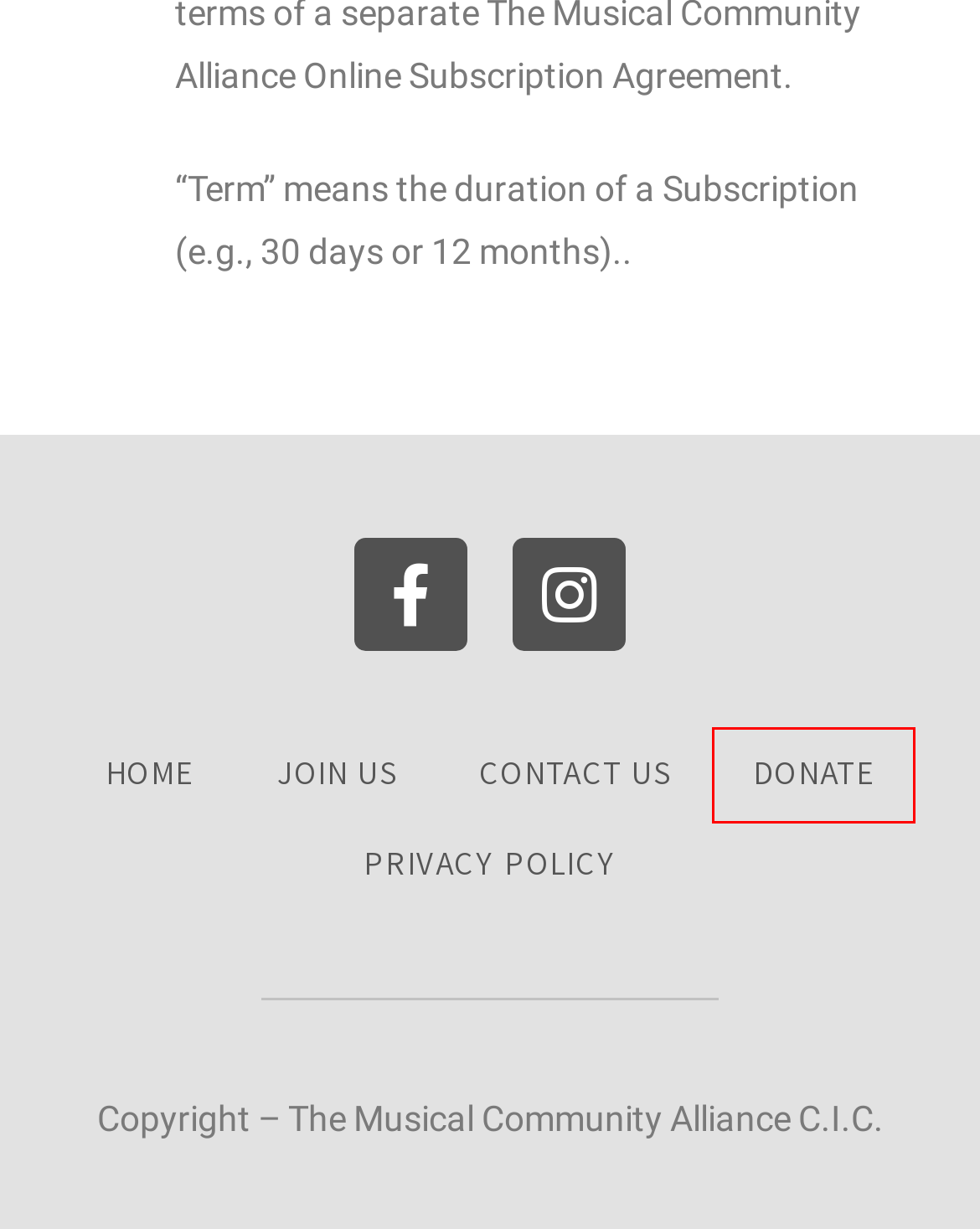With the provided screenshot showing a webpage and a red bounding box, determine which webpage description best fits the new page that appears after clicking the element inside the red box. Here are the options:
A. Ally Login - The Musical Community Alliance secure login process
B. Donate The Musical Community Alliance musical community alliance
C. Community Partners - The Musical Community Alliance
D. Contact Us - The Musical Community Alliance - get in touch now
E. News - The Musical Community Alliance
F. Ally Register - The Musical Community Alliance - Ally Membership
G. Join Us The Musical Community Alliance musical community alliance
H. Privacy Policy - The Musical Community Alliance how we handle your data

B